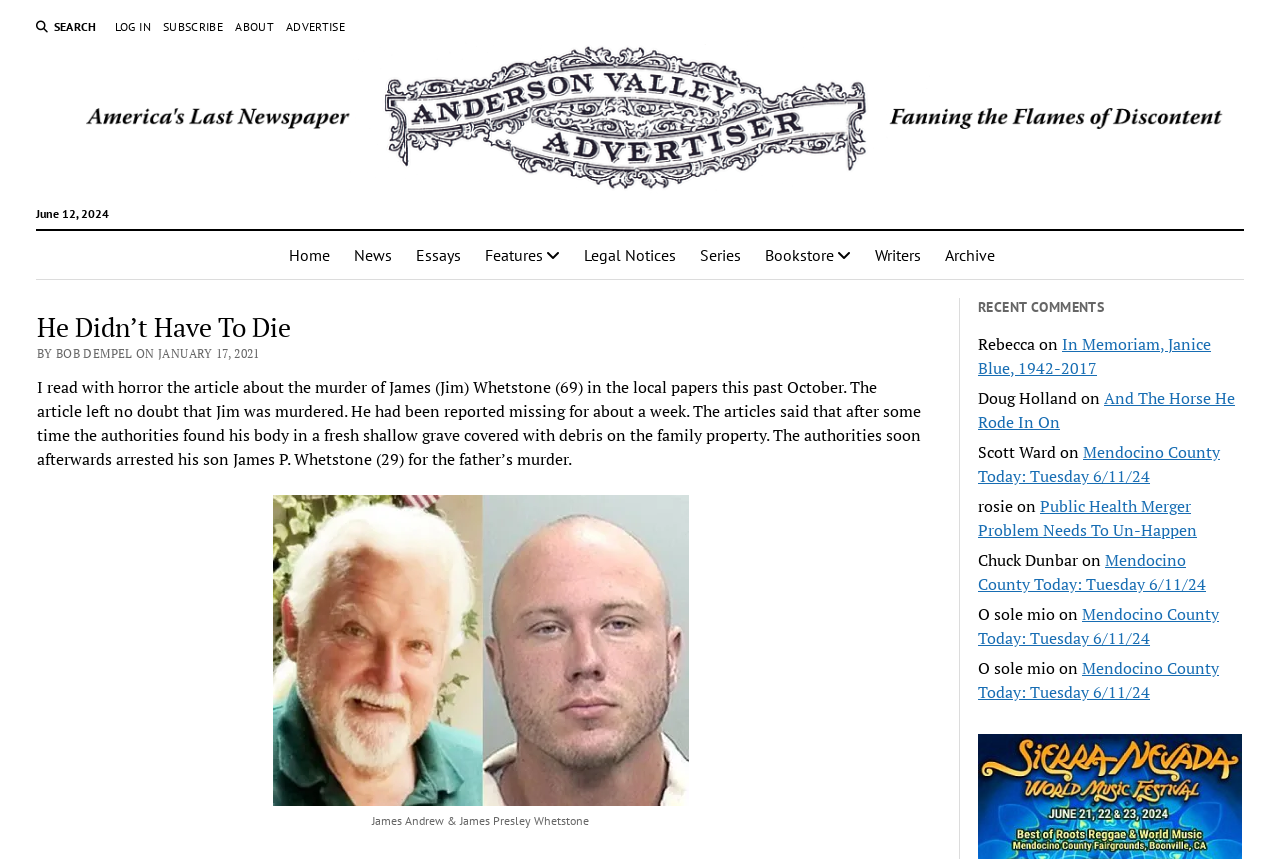Based on what you see in the screenshot, provide a thorough answer to this question: How many links are there in the 'Recent Comments' section?

I counted the number of links in the 'Recent Comments' section by looking at the links 'In Memoriam, Janice Blue, 1942-2017', 'And The Horse He Rode In On', 'Mendocino County Today: Tuesday 6/11/24' (three times), and 'Public Health Merger Problem Needs To Un-Happen'.